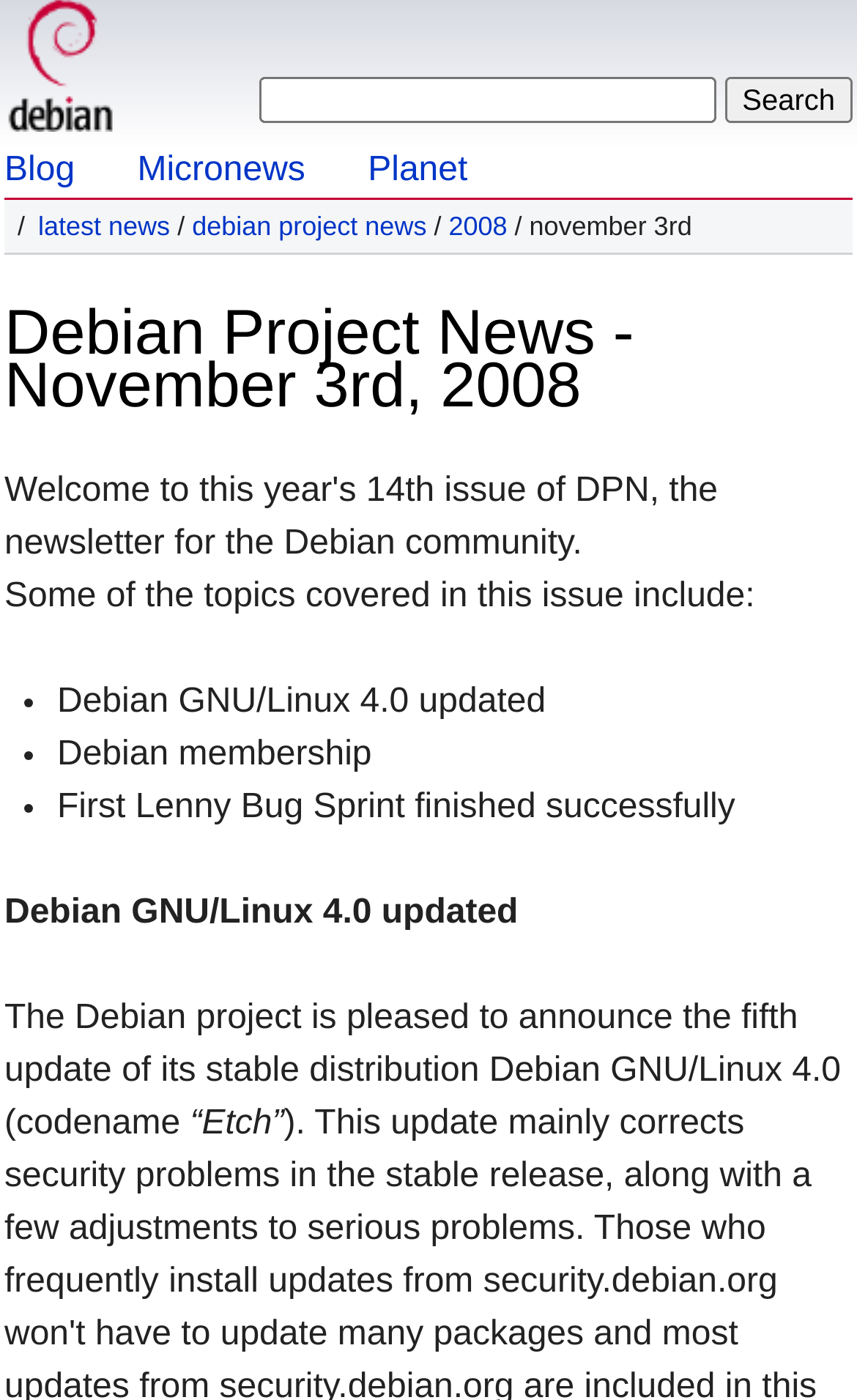Provide the bounding box coordinates of the HTML element described by the text: "Debian Project News".

[0.224, 0.151, 0.498, 0.173]